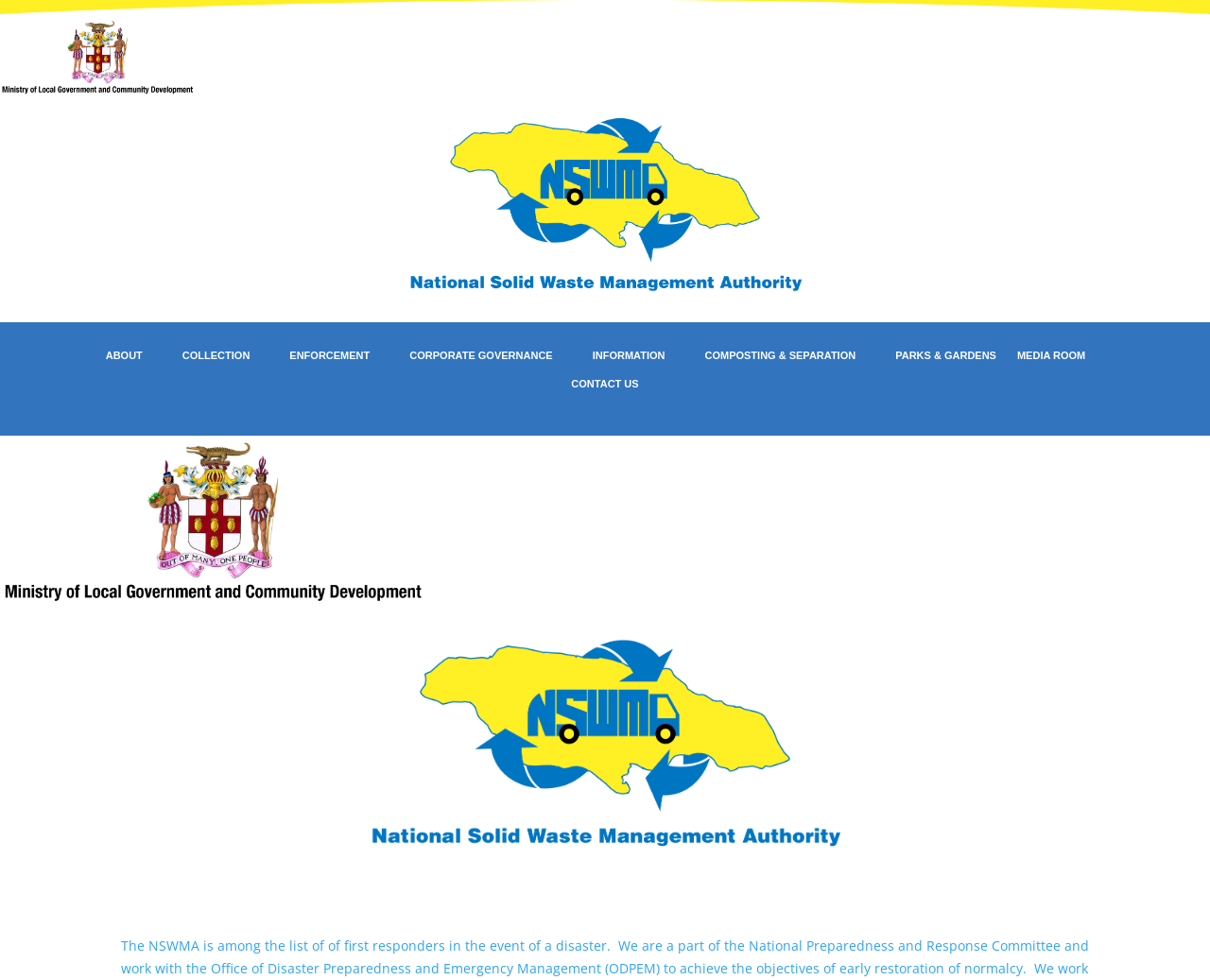How many times does the NSWMA logo appear on the webpage?
Analyze the screenshot and provide a detailed answer to the question.

The NSWMA logo appears three times on the webpage: once in the top-left corner, once in the middle of the webpage, and once at the bottom of the webpage. All three instances of the logo are clickable links.